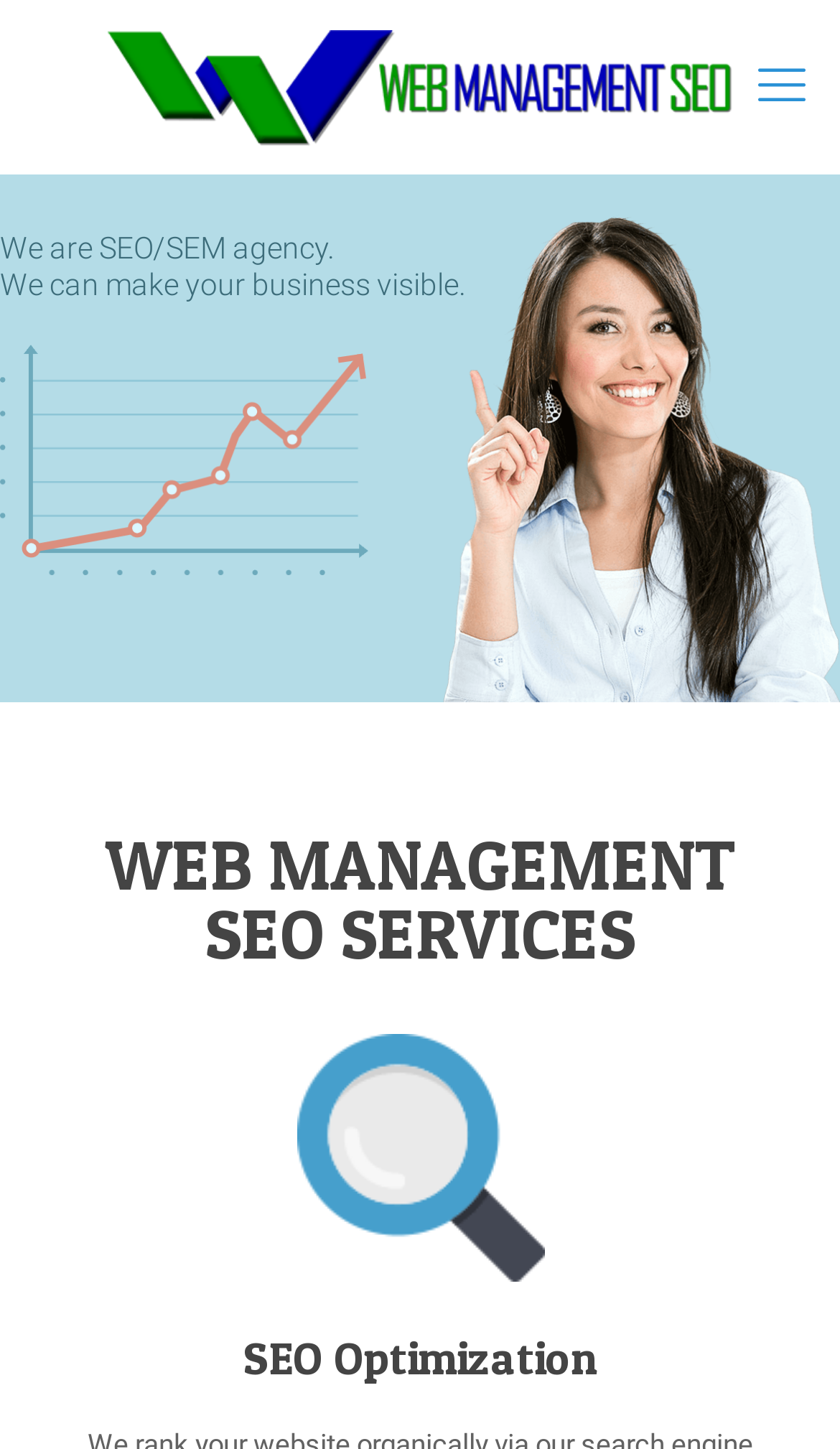How many icons are displayed on the webpage?
Identify the answer in the screenshot and reply with a single word or phrase.

2